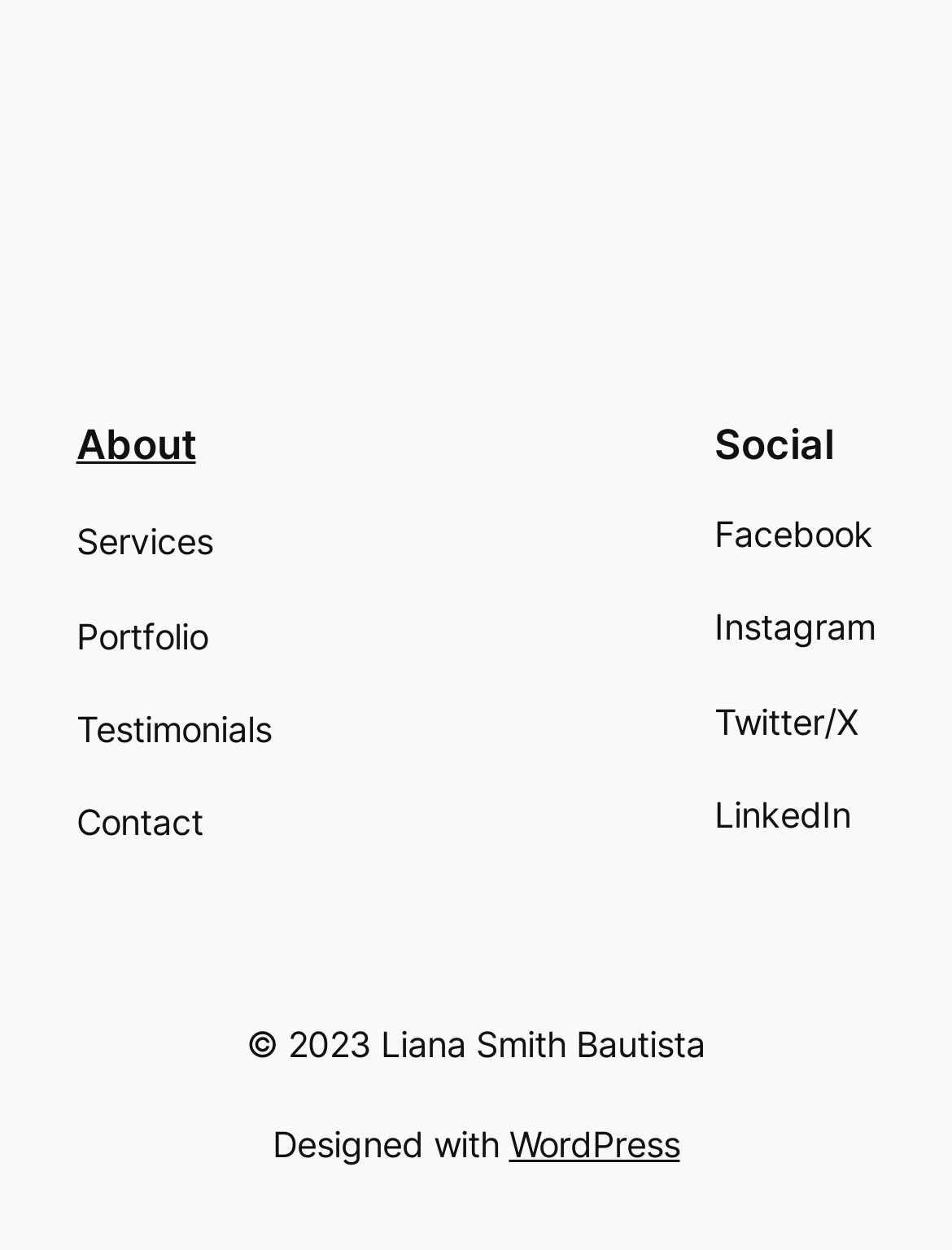Identify the bounding box coordinates for the region of the element that should be clicked to carry out the instruction: "view Services". The bounding box coordinates should be four float numbers between 0 and 1, i.e., [left, top, right, bottom].

[0.08, 0.413, 0.224, 0.456]